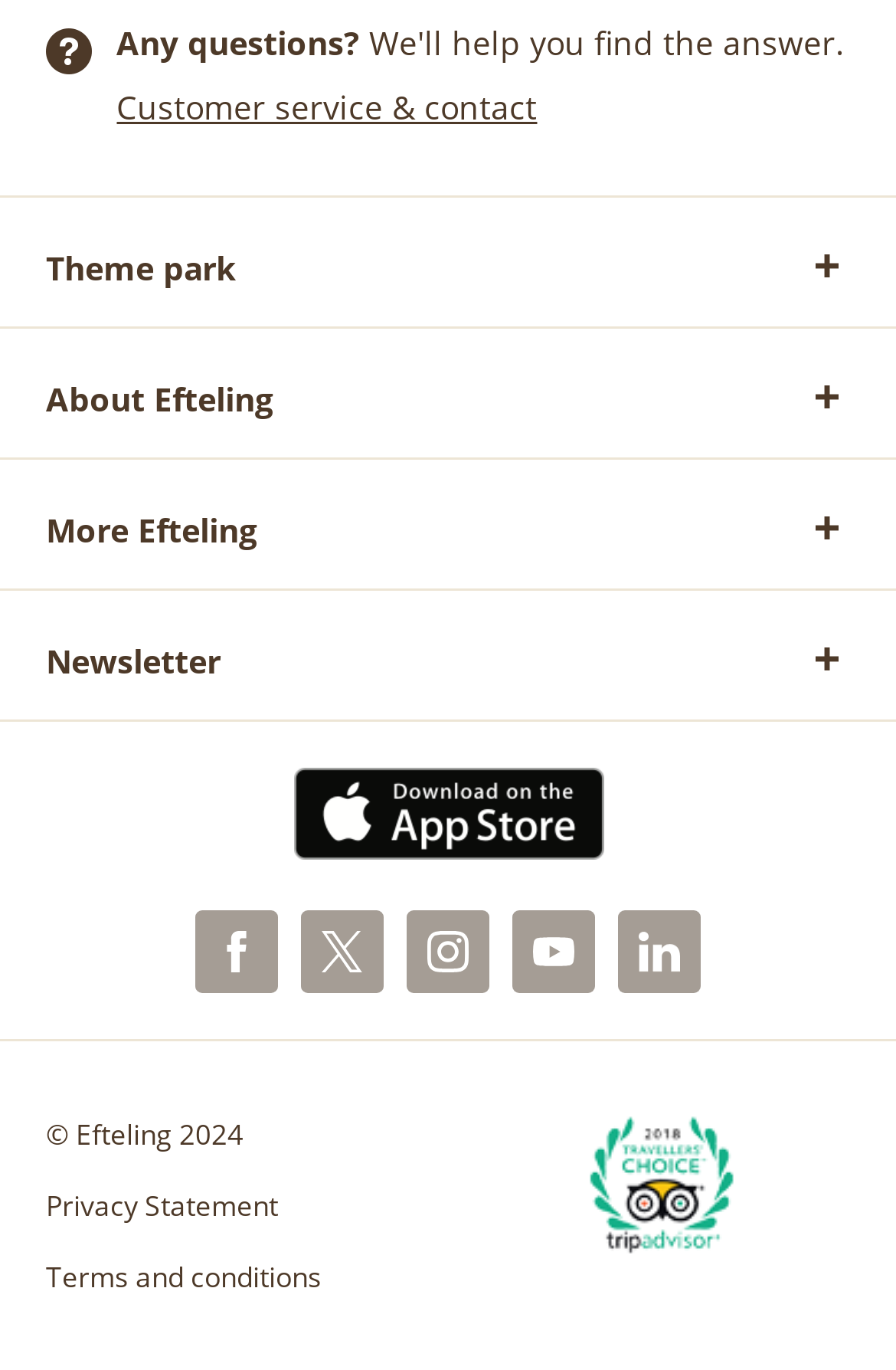Find the bounding box coordinates for the UI element whose description is: "alt="TripAdvisor - 2018 Traveller's Choice"". The coordinates should be four float numbers between 0 and 1, in the format [left, top, right, bottom].

[0.526, 0.81, 0.949, 0.92]